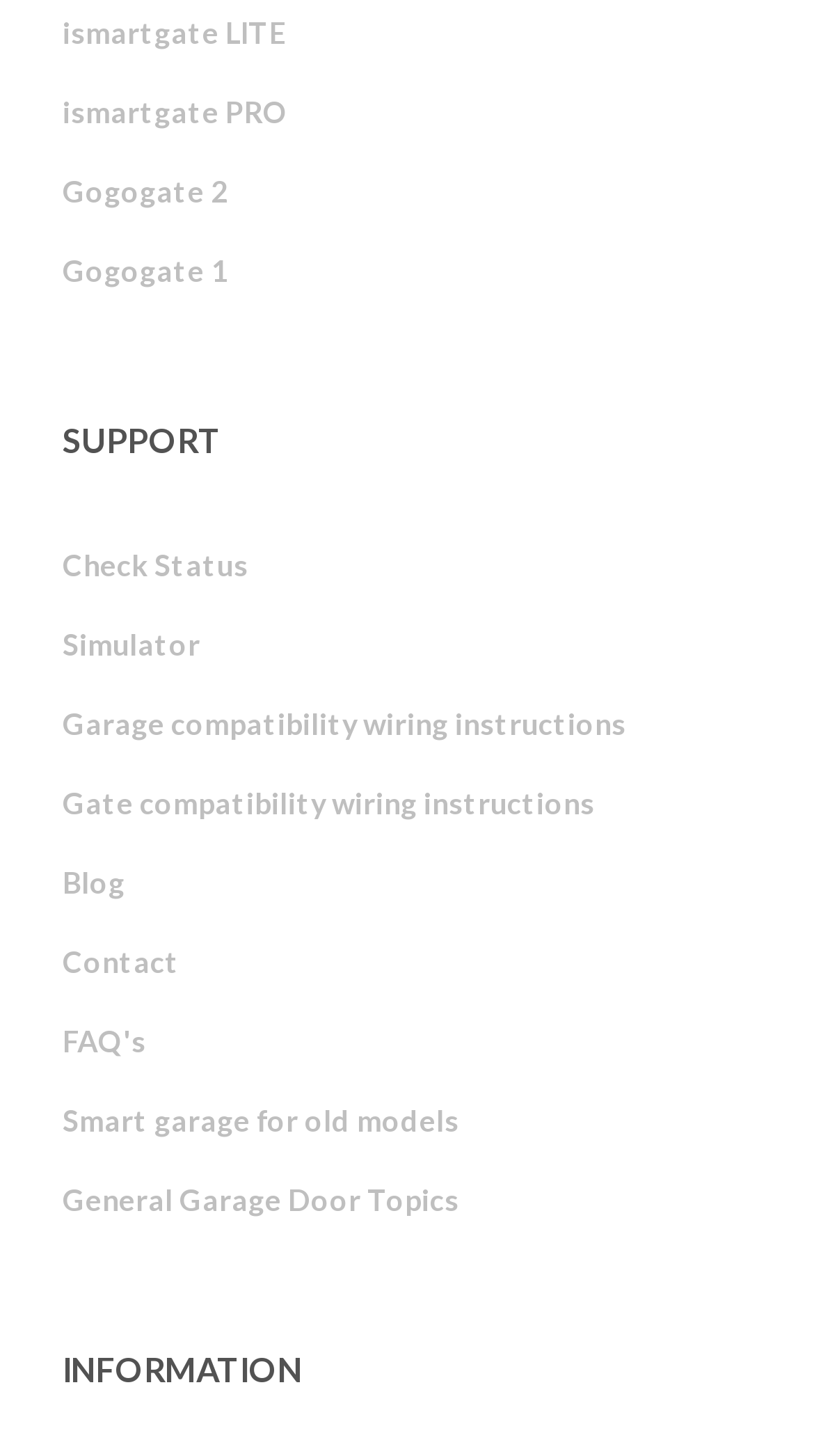Identify the bounding box coordinates of the element that should be clicked to fulfill this task: "View source". The coordinates should be provided as four float numbers between 0 and 1, i.e., [left, top, right, bottom].

None